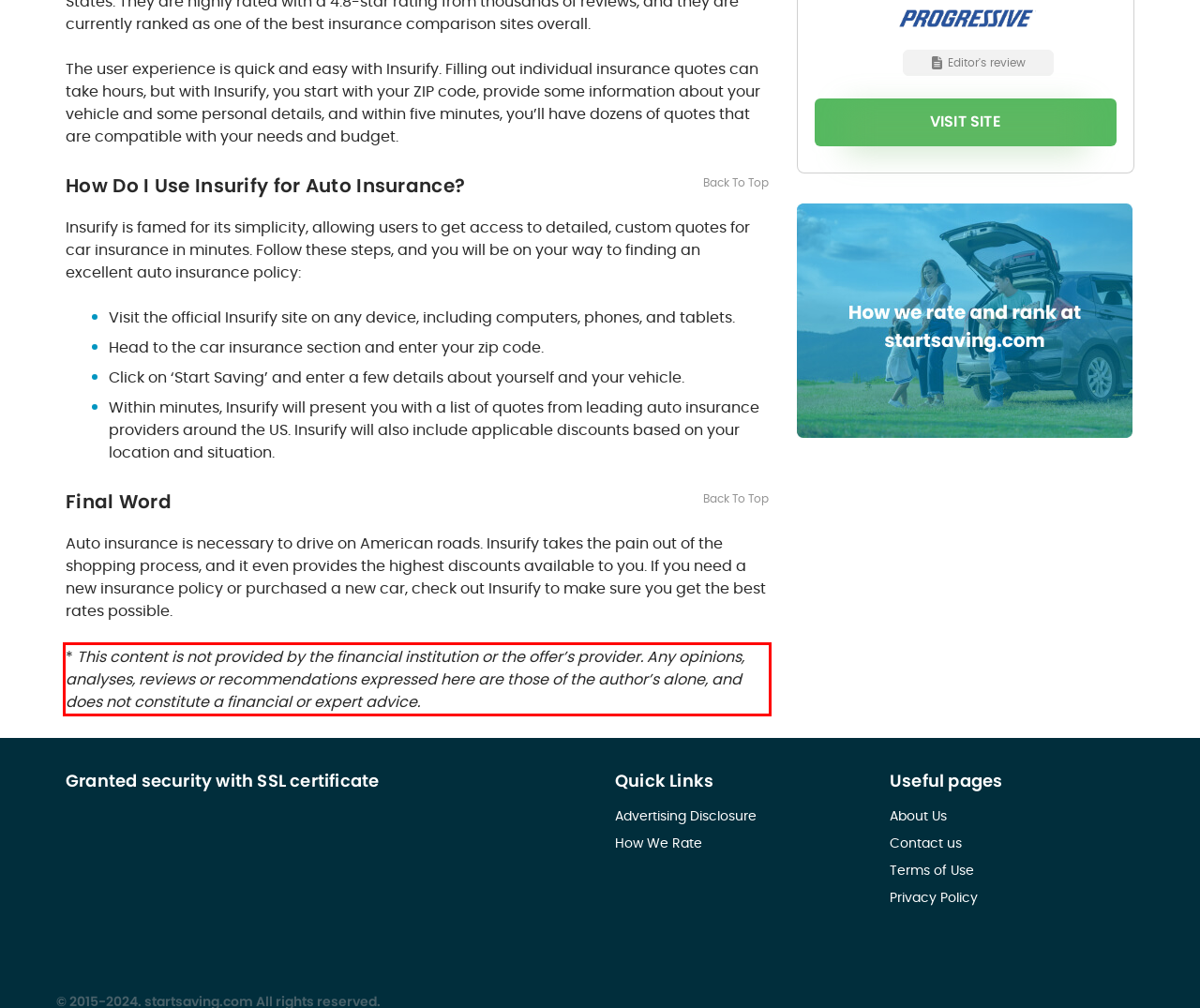Examine the webpage screenshot and use OCR to obtain the text inside the red bounding box.

* This content is not provided by the financial institution or the offer’s provider. Any opinions, analyses, reviews or recommendations expressed here are those of the author’s alone, and does not constitute a financial or expert advice.